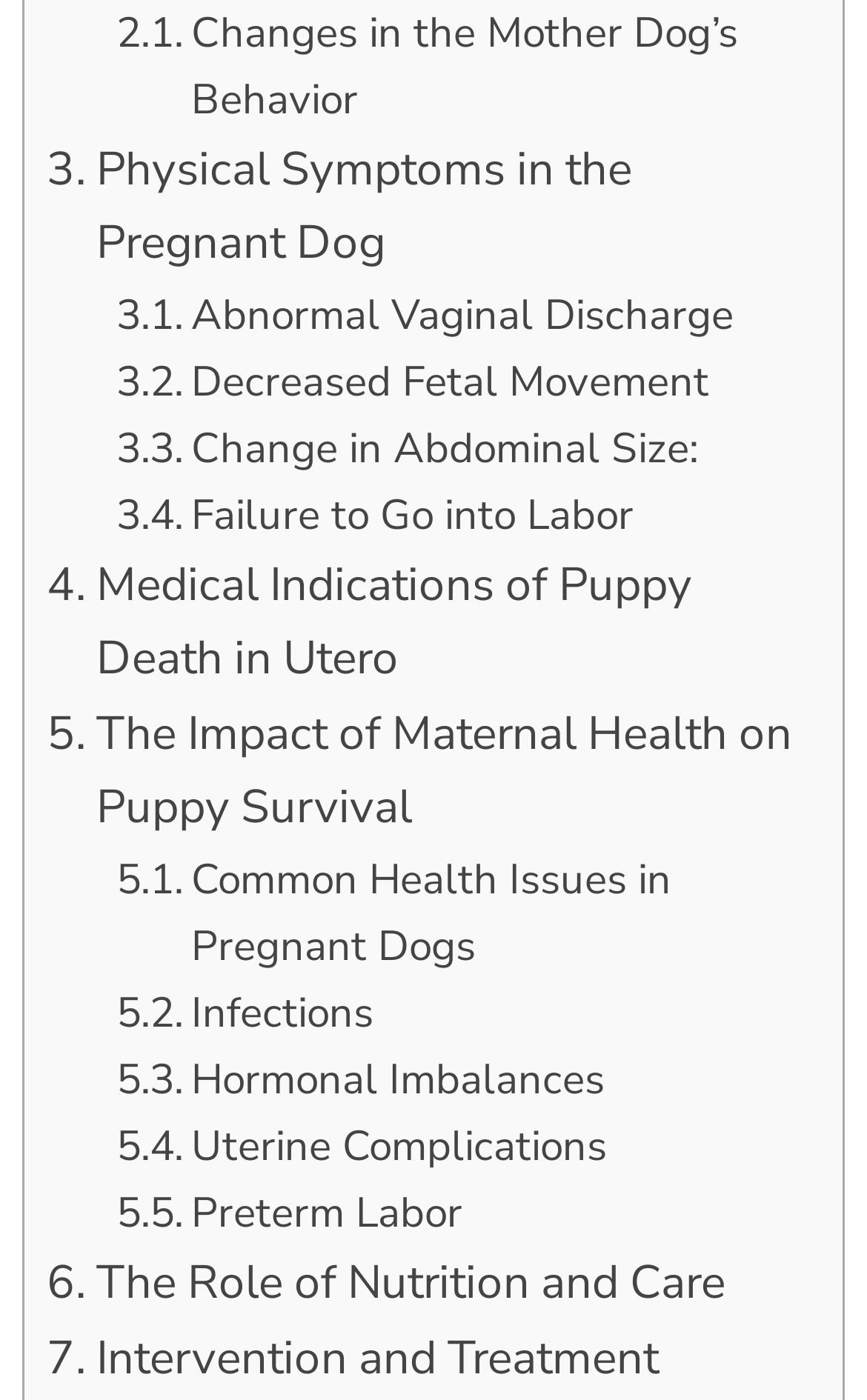What is the topic of the webpage?
Refer to the image and give a detailed response to the question.

Based on the links provided on the webpage, it appears that the topic of the webpage is related to the health of pregnant dogs, including physical symptoms, medical indications, and common health issues.